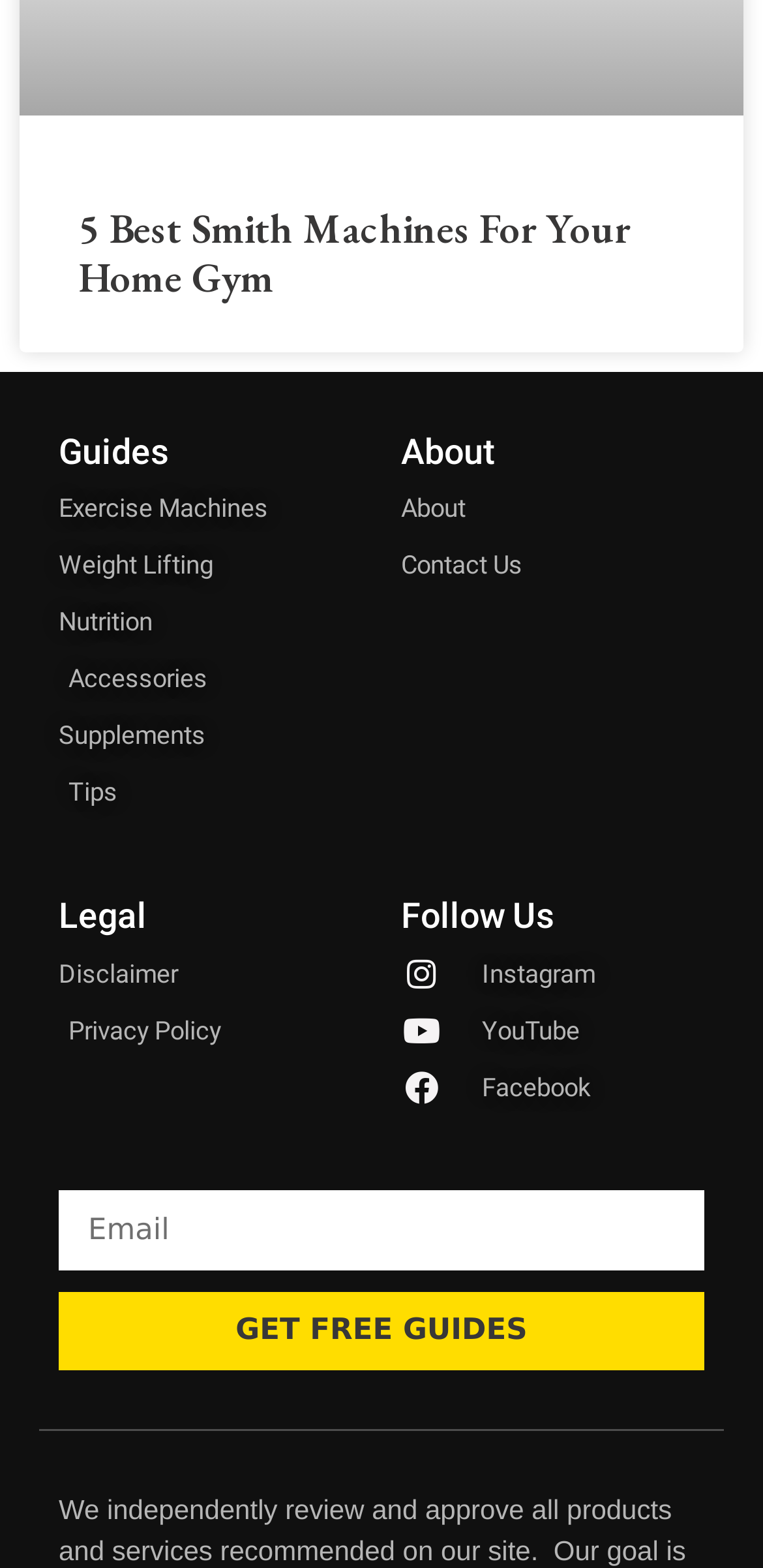Identify the bounding box coordinates of the element to click to follow this instruction: 'click the 'Exercise Machines' link'. Ensure the coordinates are four float values between 0 and 1, provided as [left, top, right, bottom].

[0.077, 0.31, 0.474, 0.34]